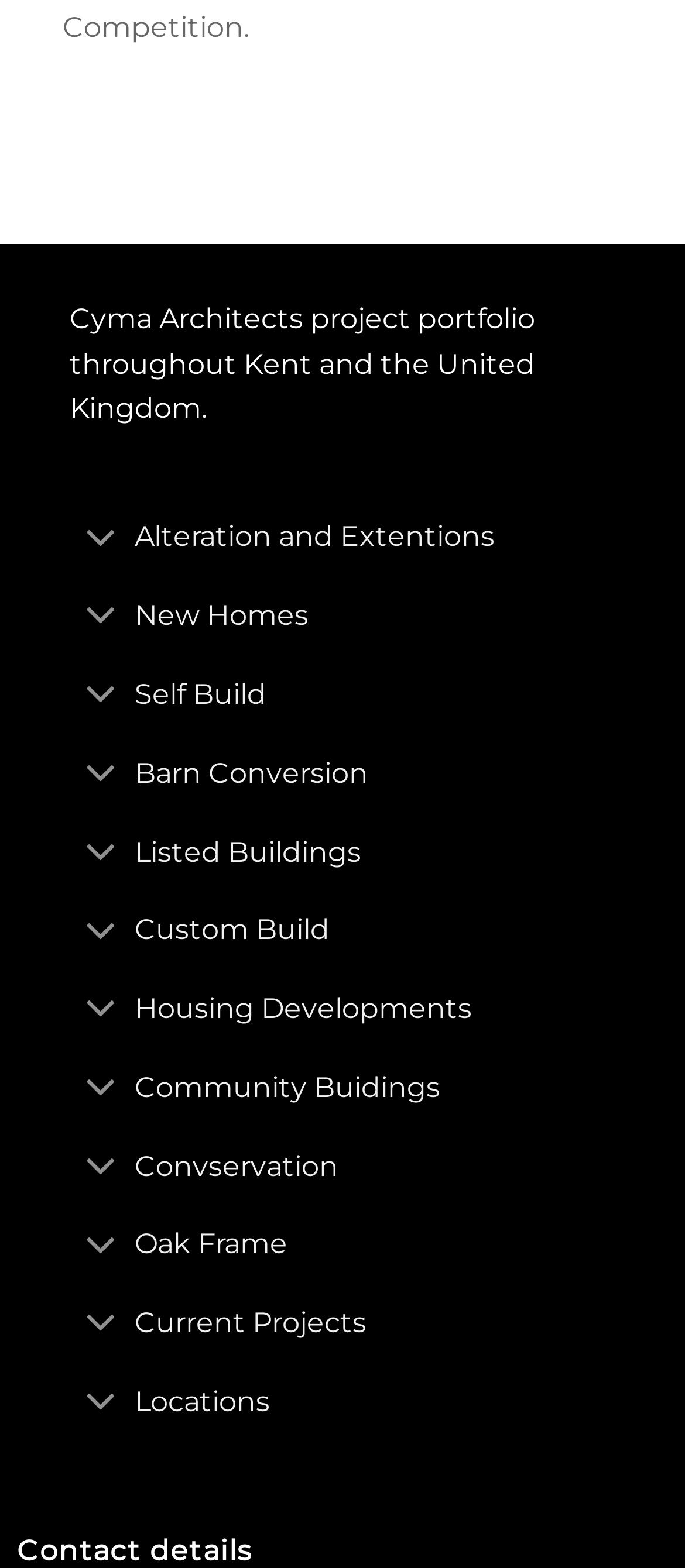Give a succinct answer to this question in a single word or phrase: 
What is the purpose of the toggle buttons on the webpage?

To expand or collapse content